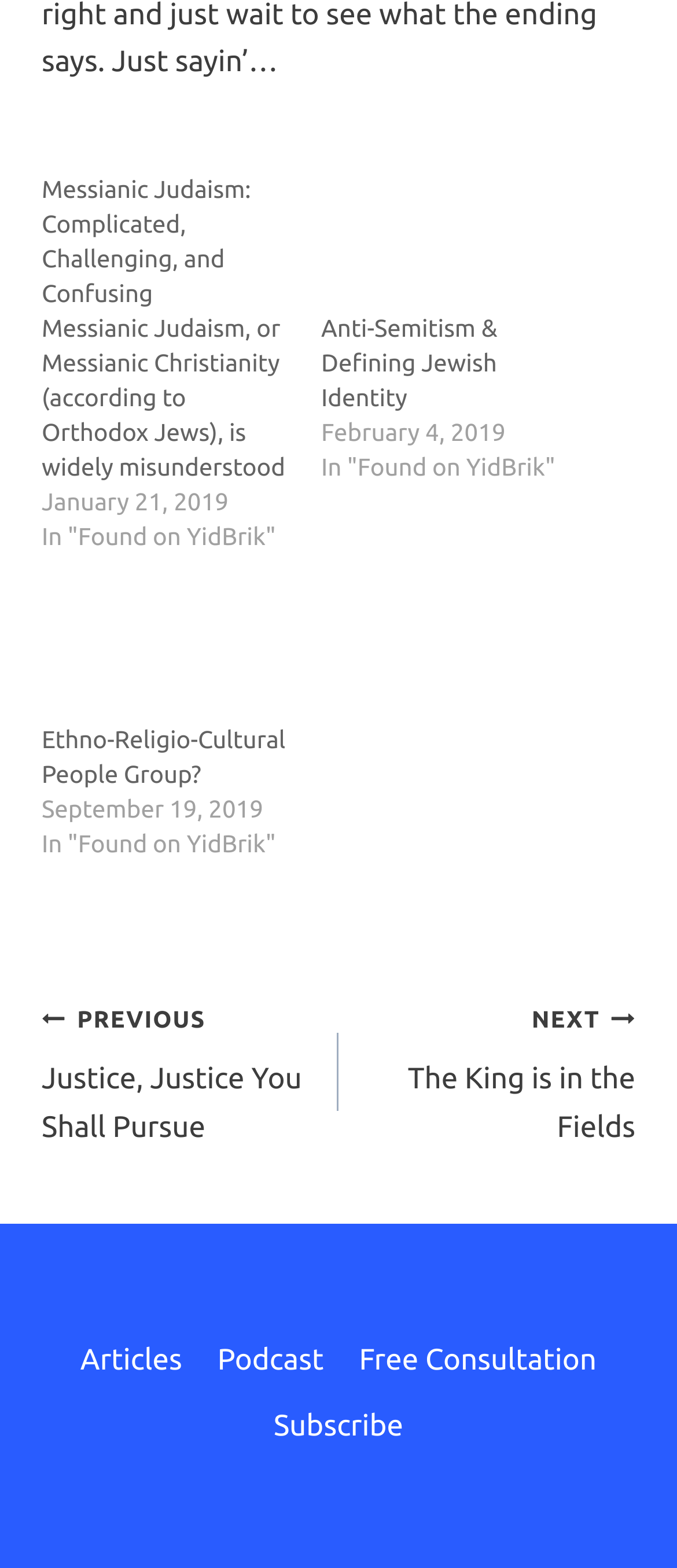Please find the bounding box coordinates in the format (top-left x, top-left y, bottom-right x, bottom-right y) for the given element description. Ensure the coordinates are floating point numbers between 0 and 1. Description: Articles

[0.093, 0.847, 0.295, 0.889]